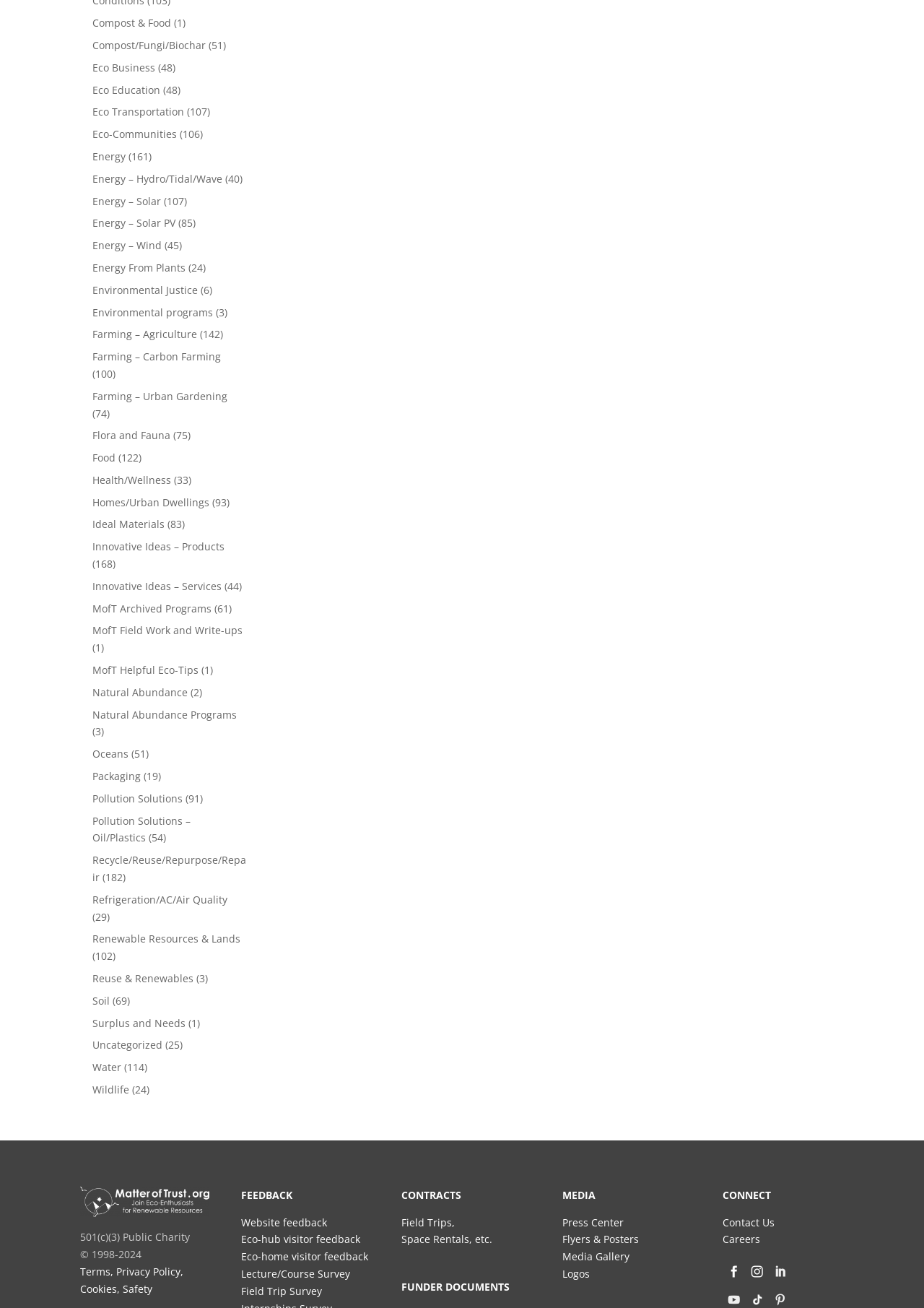Bounding box coordinates are specified in the format (top-left x, top-left y, bottom-right x, bottom-right y). All values are floating point numbers bounded between 0 and 1. Please provide the bounding box coordinate of the region this sentence describes: Innovative Ideas – Products

[0.1, 0.413, 0.243, 0.423]